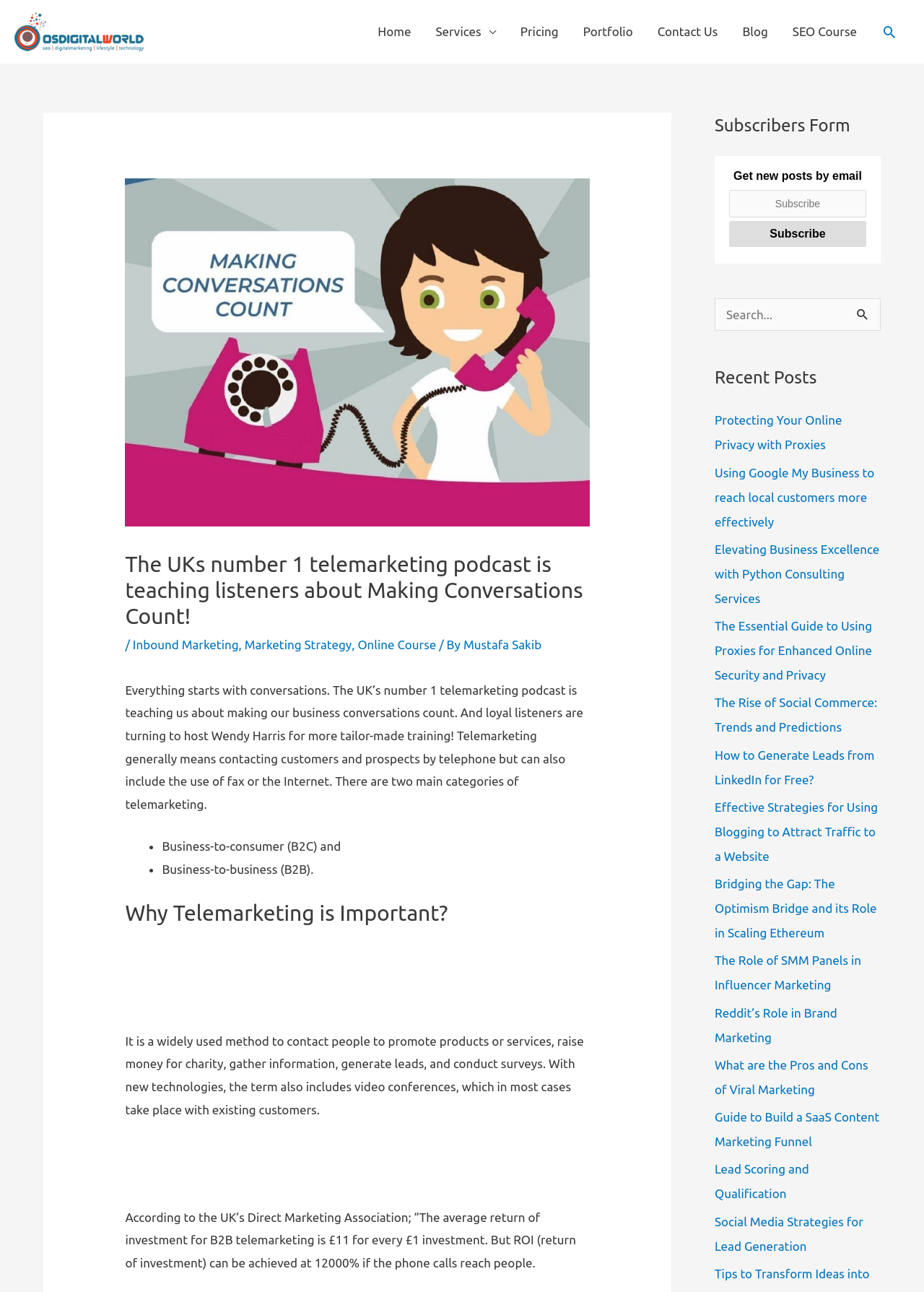What is the topic of the first recent post?
Using the image, give a concise answer in the form of a single word or short phrase.

Protecting Your Online Privacy with Proxies